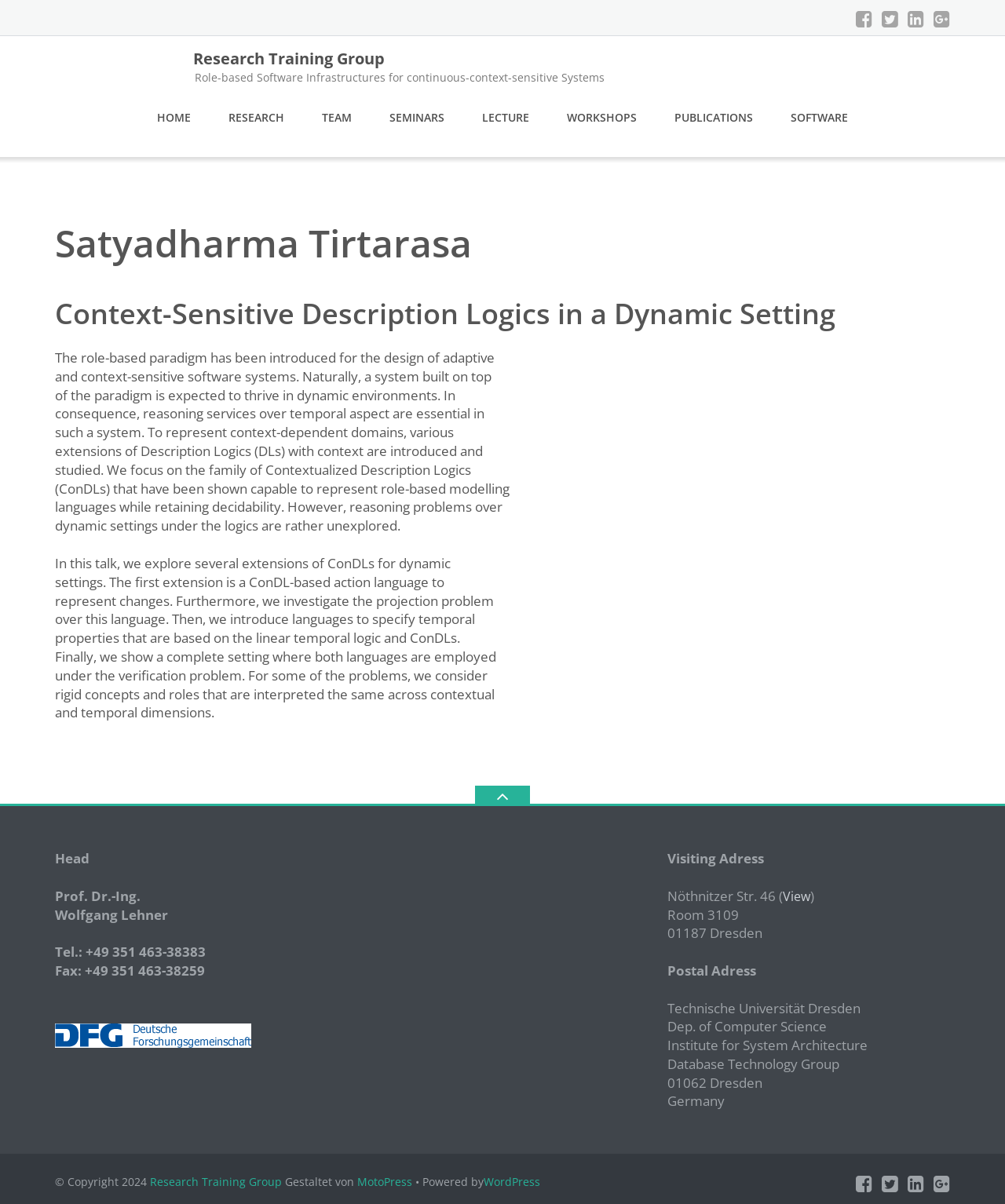Provide a thorough description of the webpage you see.

The webpage is about Satyadharma Tirtarasa, a Research Training Group. At the top right corner, there are four social media links. Below them, there is a layout table with a link to "Research Training Group Role-based Software Infrastructures for continuous-context-sensitive Systems". 

On the left side, there is a navigation menu with links to "HOME", "RESEARCH", "TEAM", "SEMINARS", "LECTURE", "WORKSHOPS", "PUBLICATIONS", and "SOFTWARE". 

The main content area has a heading "Satyadharma Tirtarasa" followed by another heading "Context-Sensitive Description Logics in a Dynamic Setting". Below these headings, there is a long paragraph of text discussing the role-based paradigm, adaptive software systems, and context-dependent domains. The text is divided into multiple lines, each with a few sentences.

On the right side, there is a figure, and below it, there is contact information for Prof. Dr.-Ing. Wolfgang Lehner, including his title, name, phone number, fax number, visiting address, room number, and postal address.

At the bottom of the page, there are four social media links again, followed by a copyright notice, a link to the Research Training Group, and credits for the website design and platform.